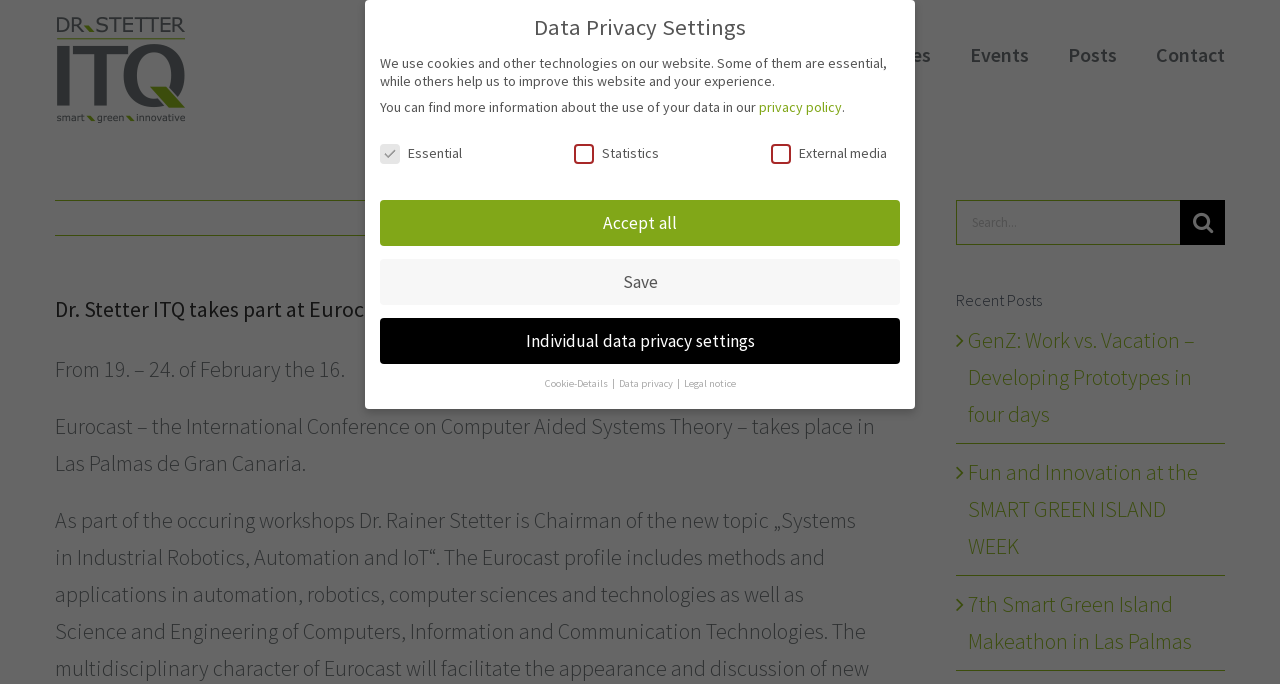Determine the bounding box coordinates for the UI element matching this description: "parent_node: Search for: name="s" placeholder="Search..."".

[0.747, 0.292, 0.922, 0.358]